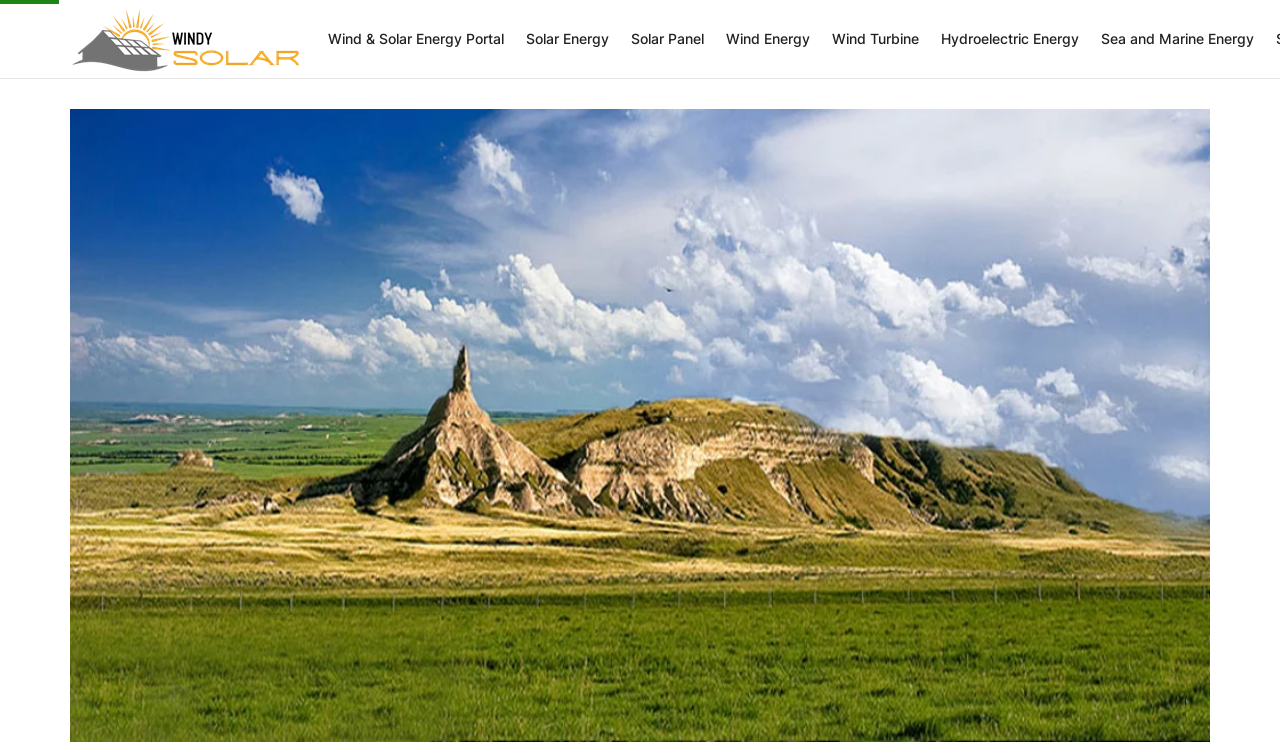What is the name of the wind power endeavor?
Kindly offer a comprehensive and detailed response to the question.

The name of the wind power endeavor can be found in the link 'Buying in Savanna Winds' which is a prominent element on the webpage, indicating that the webpage is about this specific endeavor.